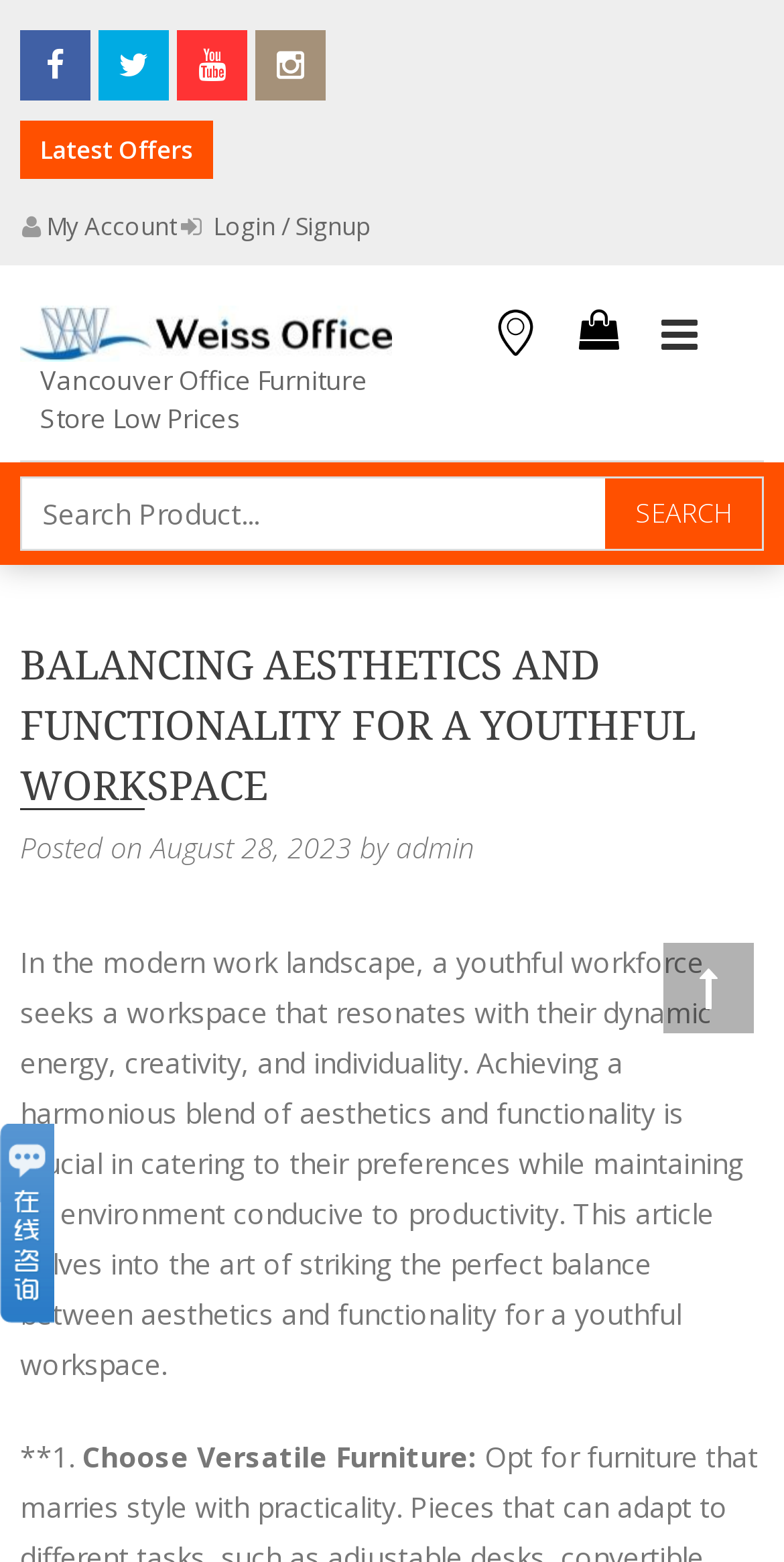Please identify the bounding box coordinates of the area that needs to be clicked to follow this instruction: "View latest offers".

[0.051, 0.085, 0.246, 0.107]